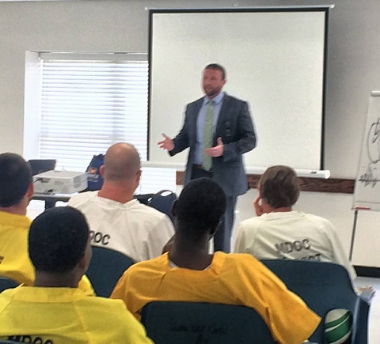Describe thoroughly the contents of the image.

The image captures a formal setting where a speaker, dressed in a suit, is addressing an audience. The speaker appears to be engaged in a presentation or discussion, gesturing expressively to emphasize his points. The audience consists of several individuals wearing yellow and white clothing, likely representing a correctional facility, as indicated by the letters "NDOC" visible on their attire. They are seated in a semicircle, facing the speaker, which suggests a workshop or informational session is taking place.

In the background, there's a projector screen, and the room is well-lit with natural light coming through a window, creating a professional atmosphere conducive to learning. This scene highlights the importance of legal education and awareness, particularly in the context of criminal law services, which aim to support individuals who have experienced crime or are navigating the complexities of the legal system. The session appears to be focused on empowering these individuals with knowledge about their rights and the legal processes they may face.